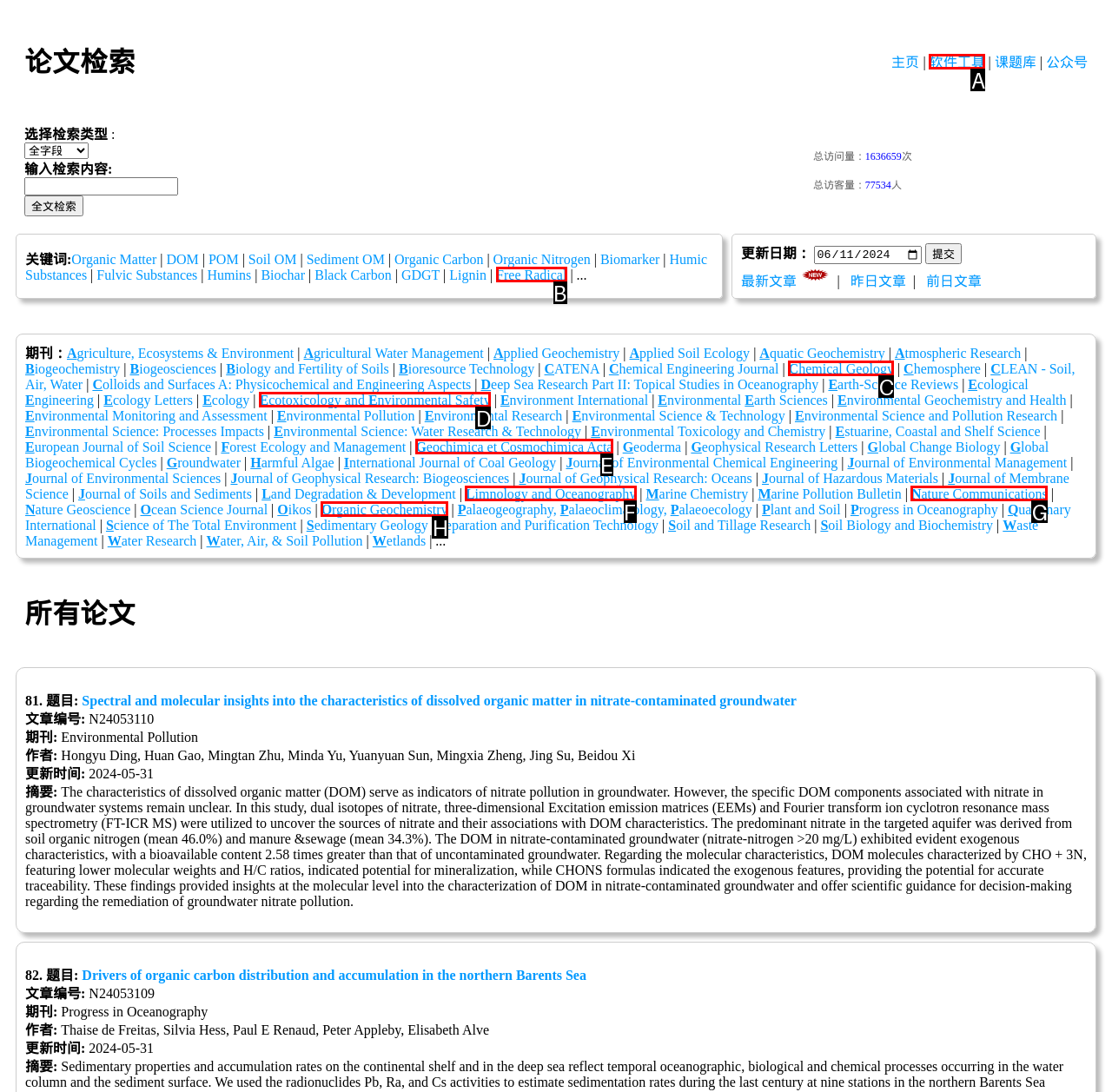Find the UI element described as: Limnology and Oceanography
Reply with the letter of the appropriate option.

F